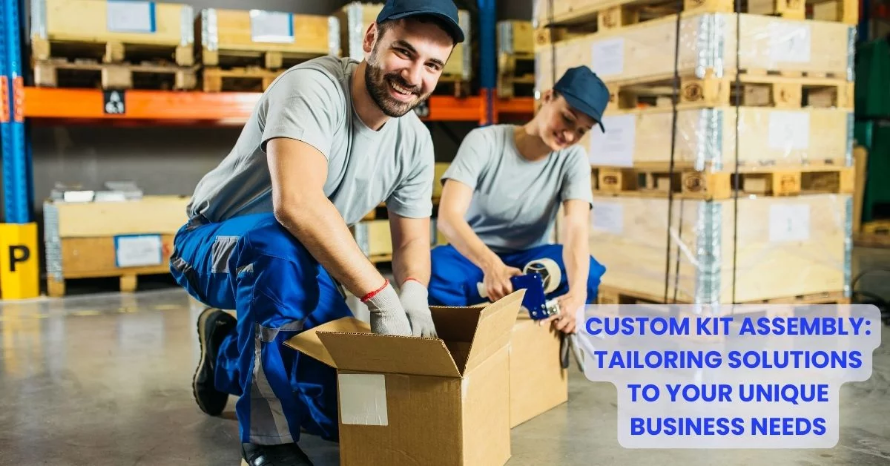What do the stacked pallets suggest?
Give a thorough and detailed response to the question.

The neatly stacked pallets surrounding the two workers imply that the workspace is organized, which in turn highlights the importance of efficiency and teamwork in the custom kit assembly process.